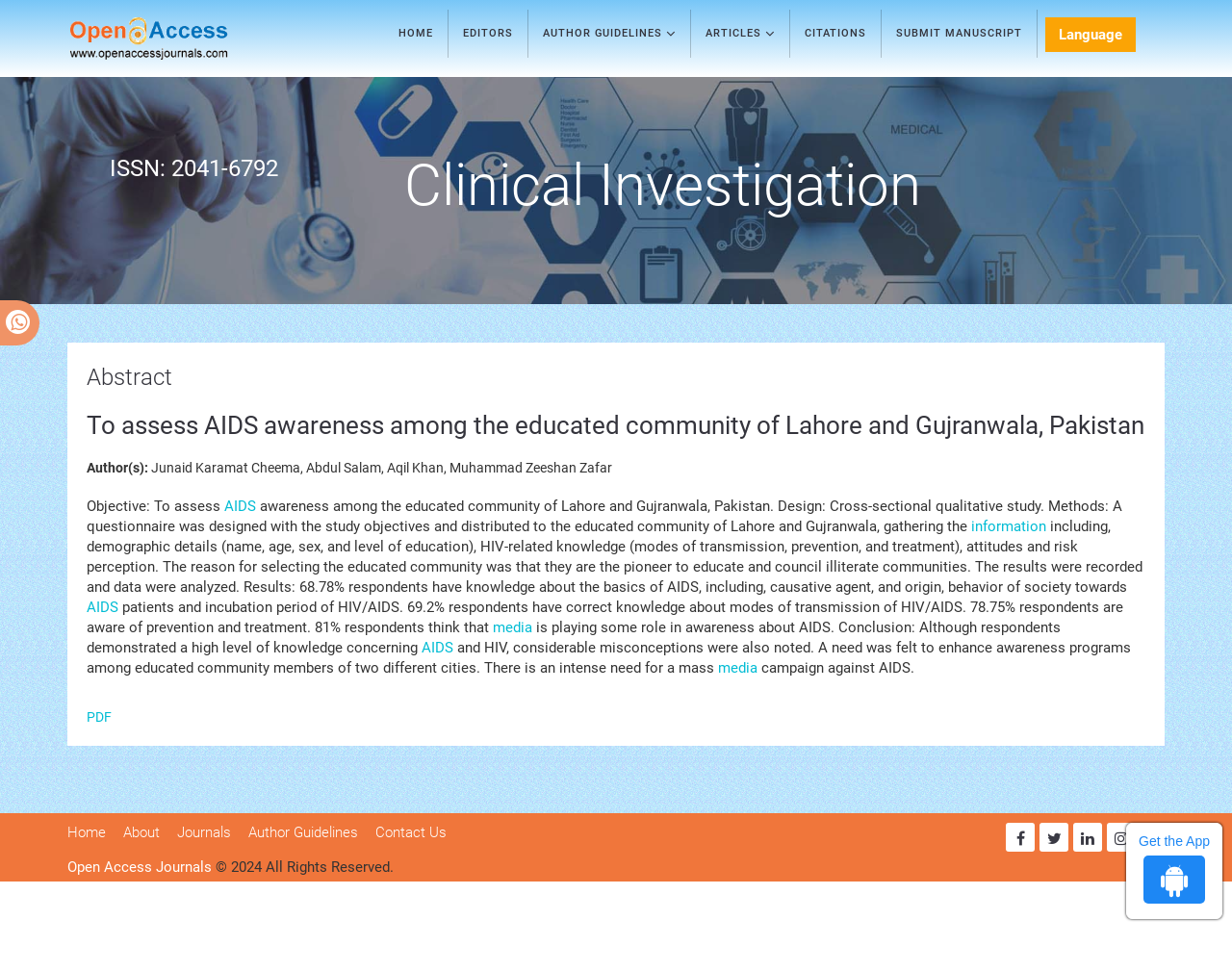Determine the bounding box coordinates of the element's region needed to click to follow the instruction: "View article abstract". Provide these coordinates as four float numbers between 0 and 1, formatted as [left, top, right, bottom].

[0.07, 0.372, 0.93, 0.406]